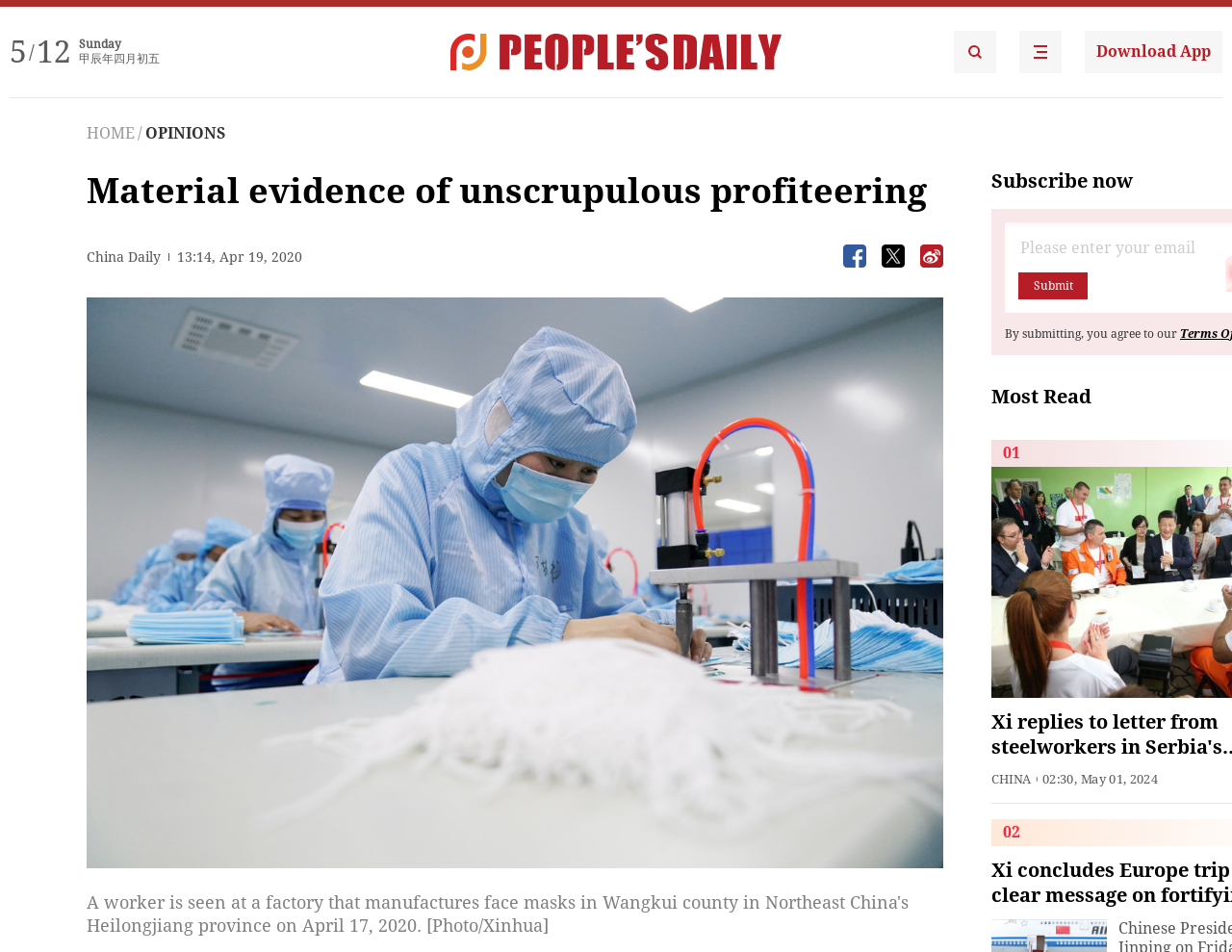Use a single word or phrase to answer the question: What is the category of the article?

OPINIONS